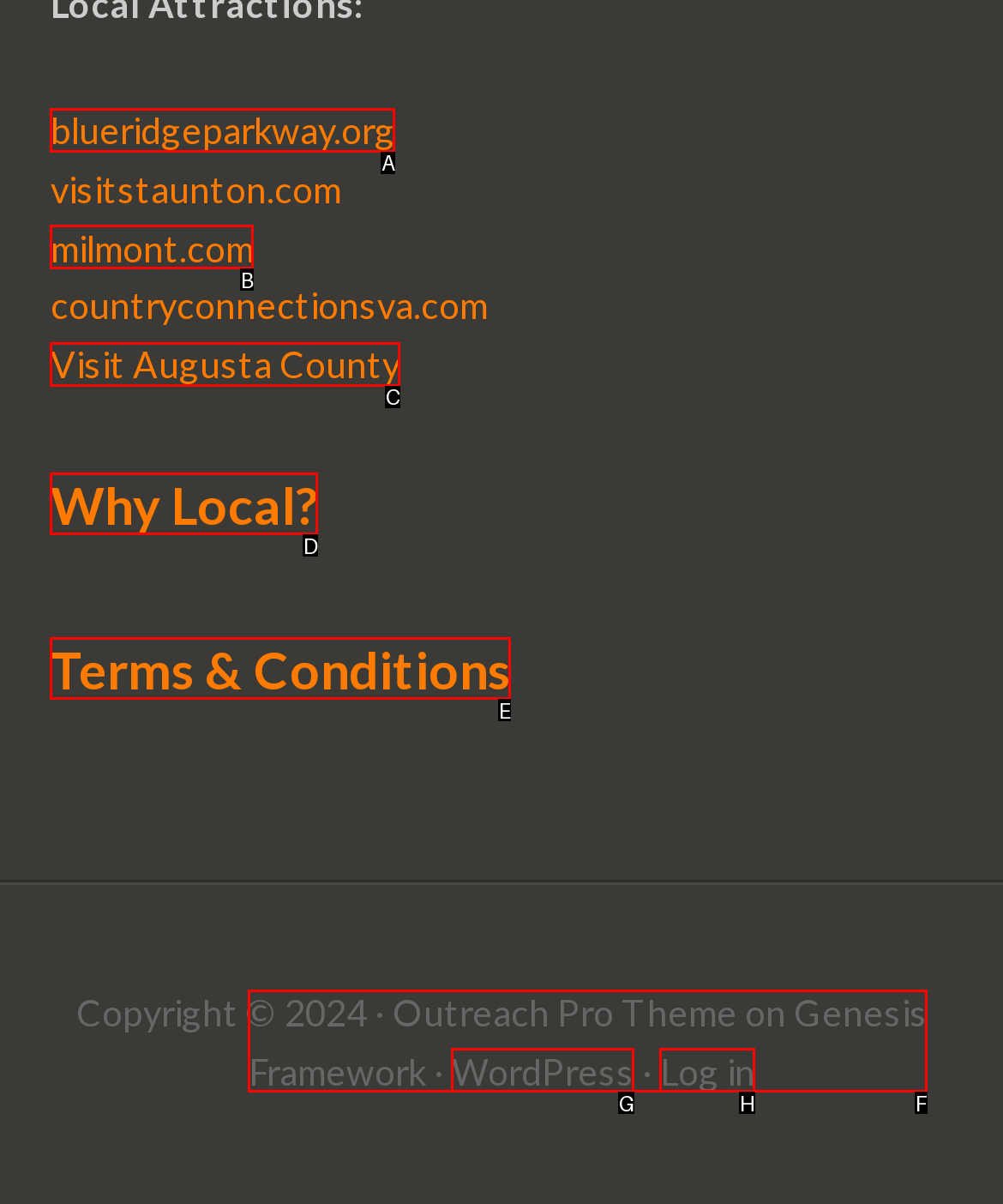Determine the option that aligns with this description: blueridgeparkway.org
Reply with the option's letter directly.

A